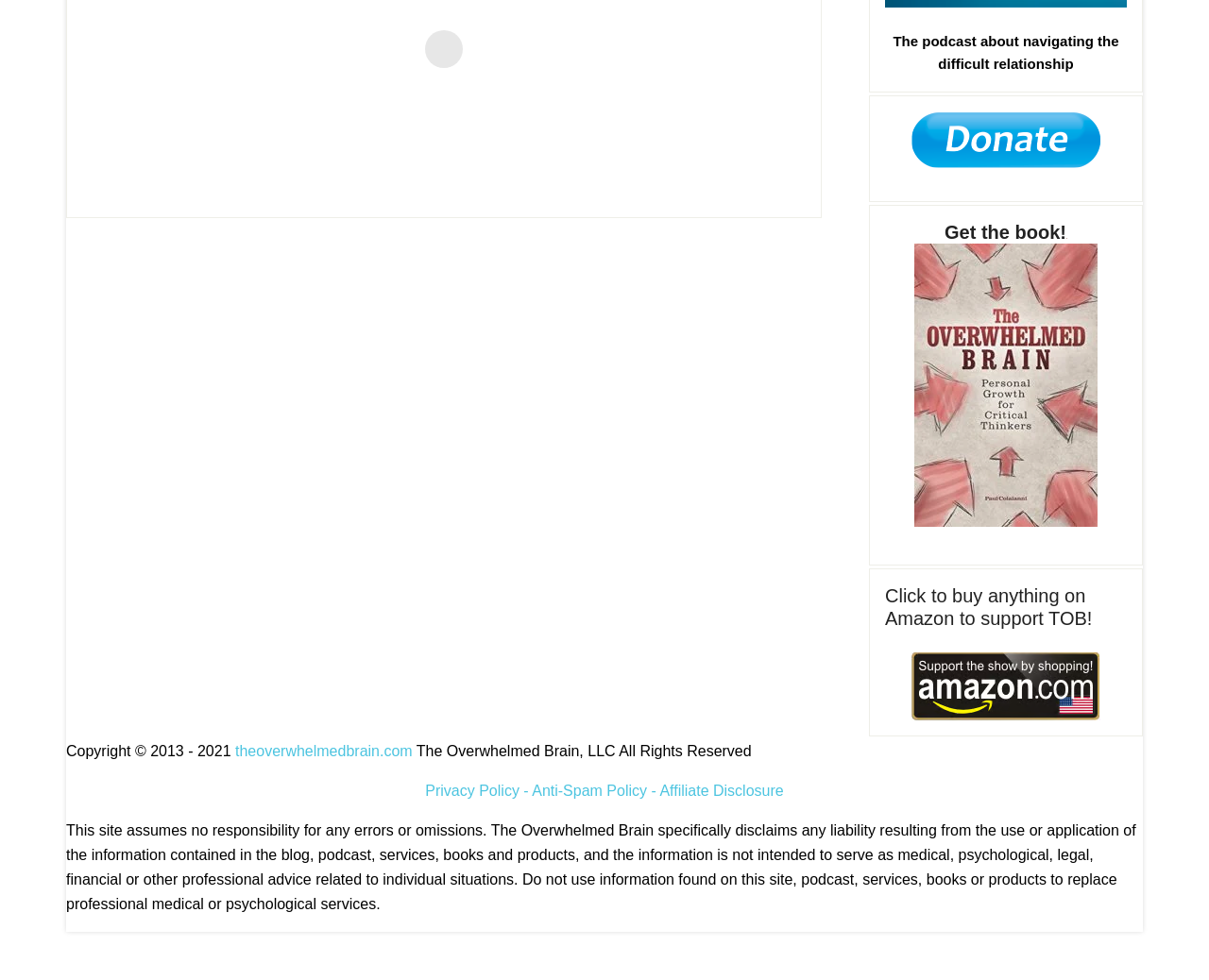Provide the bounding box coordinates of the HTML element this sentence describes: "Affiliate Disclosure".

[0.546, 0.799, 0.648, 0.815]